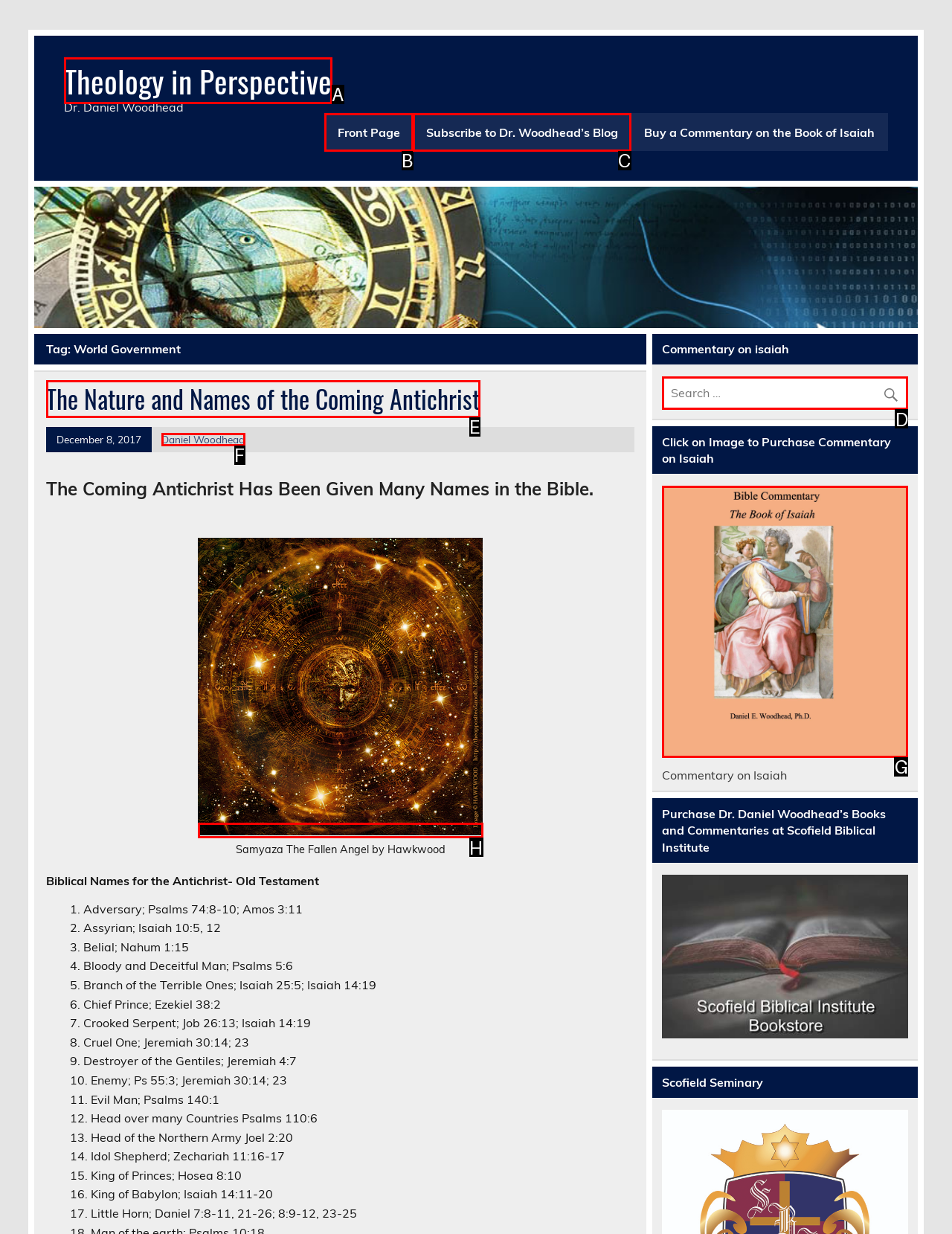From the available choices, determine which HTML element fits this description: Subscribe to Dr. Woodhead’s Blog Respond with the correct letter.

C